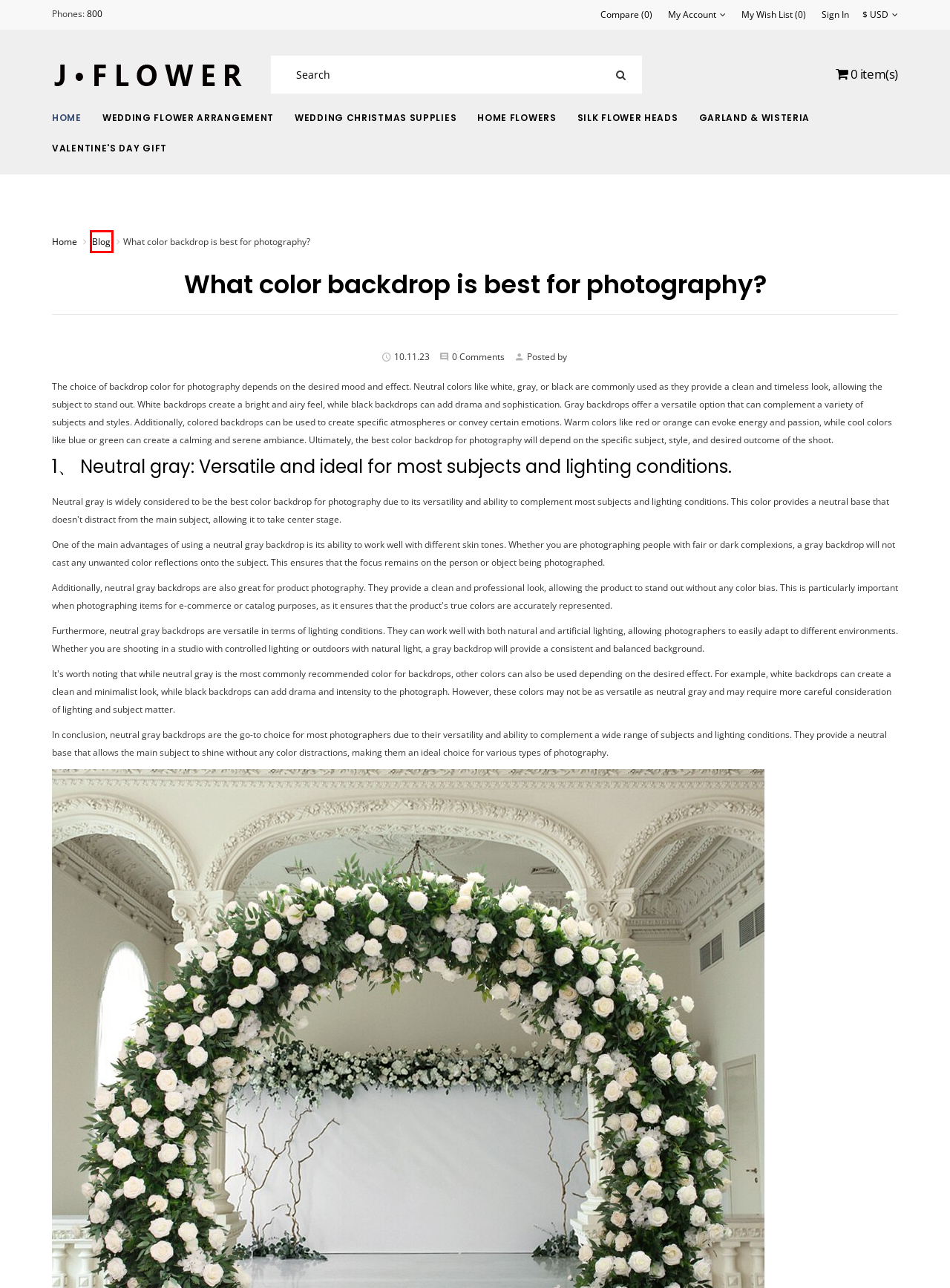You are given a screenshot of a webpage within which there is a red rectangle bounding box. Please choose the best webpage description that matches the new webpage after clicking the selected element in the bounding box. Here are the options:
A. Garland & Wisteria
B. Silk Flower Heads
C. Artificial Flower Decoration Mall  - Jewishbyte
D. Blog
E. Account Login
F. Wedding Flower Arrangement
G. Wedding Christmas Supplies
H. Valentine's Day Gift

D